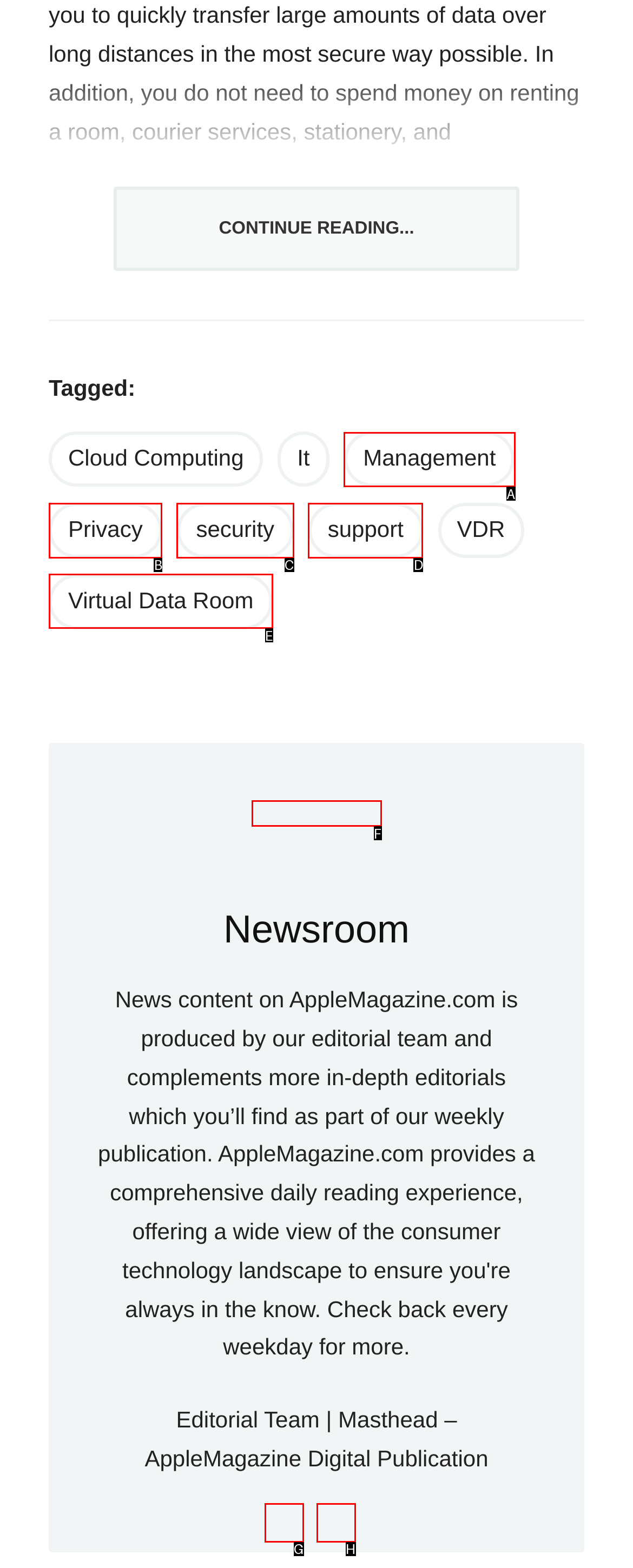Tell me which one HTML element I should click to complete the following task: Read about 'Virtual Data Room' Answer with the option's letter from the given choices directly.

E